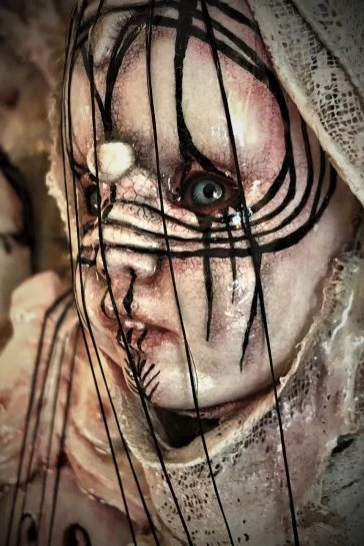Answer the question below in one word or phrase:
What is the material of the doll's skin?

Porcelain